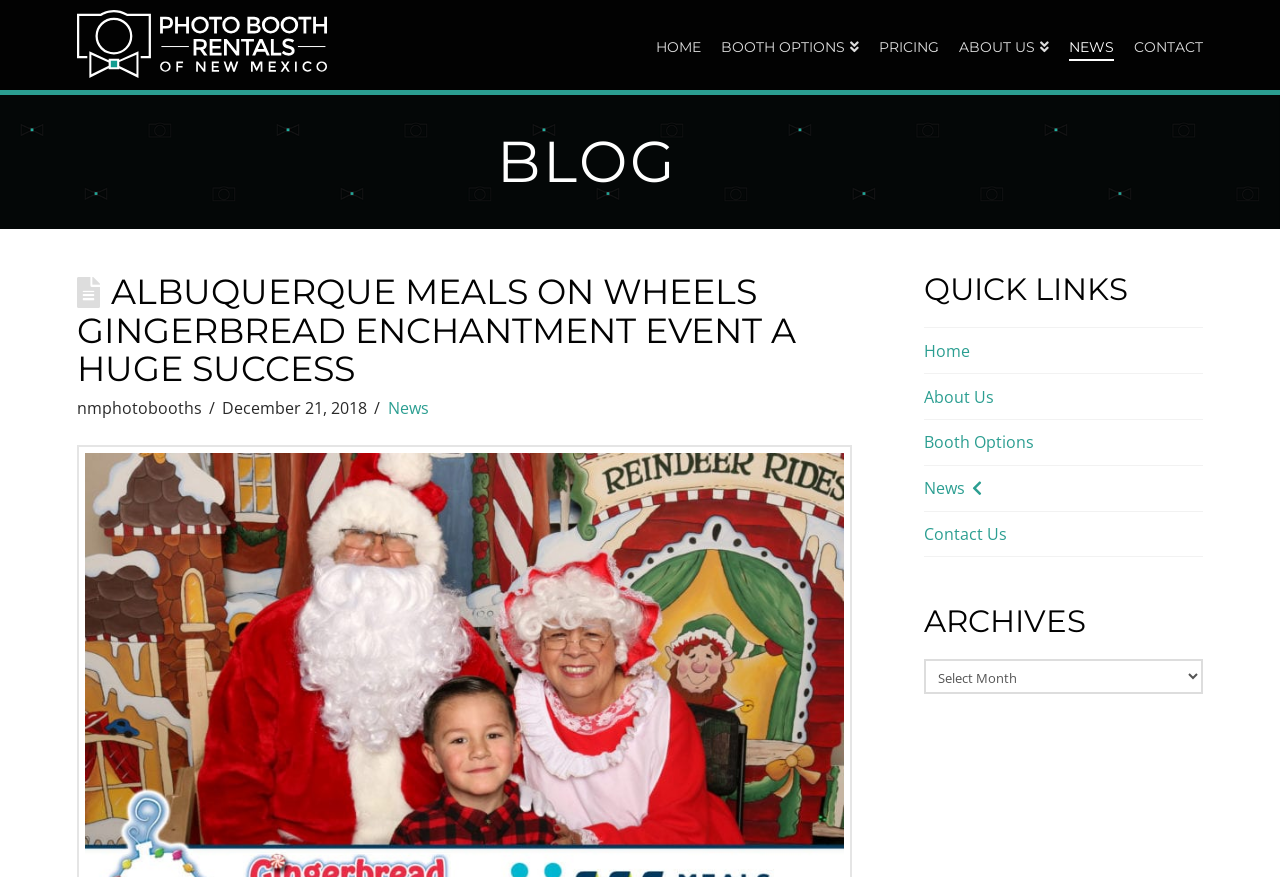Determine the bounding box for the UI element described here: "parent_node: HOME".

[0.06, 0.011, 0.255, 0.091]